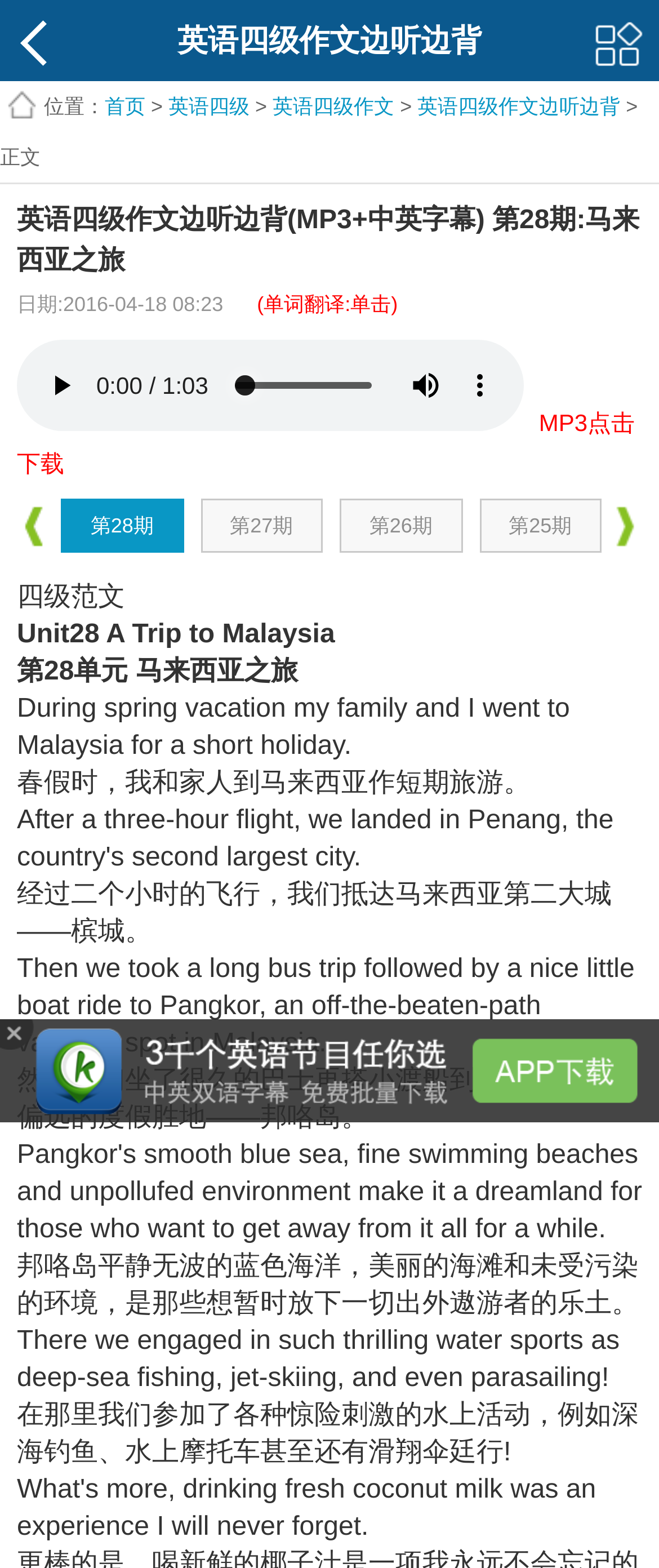Determine the bounding box coordinates of the clickable region to execute the instruction: "play the audio". The coordinates should be four float numbers between 0 and 1, denoted as [left, top, right, bottom].

[0.051, 0.229, 0.133, 0.263]